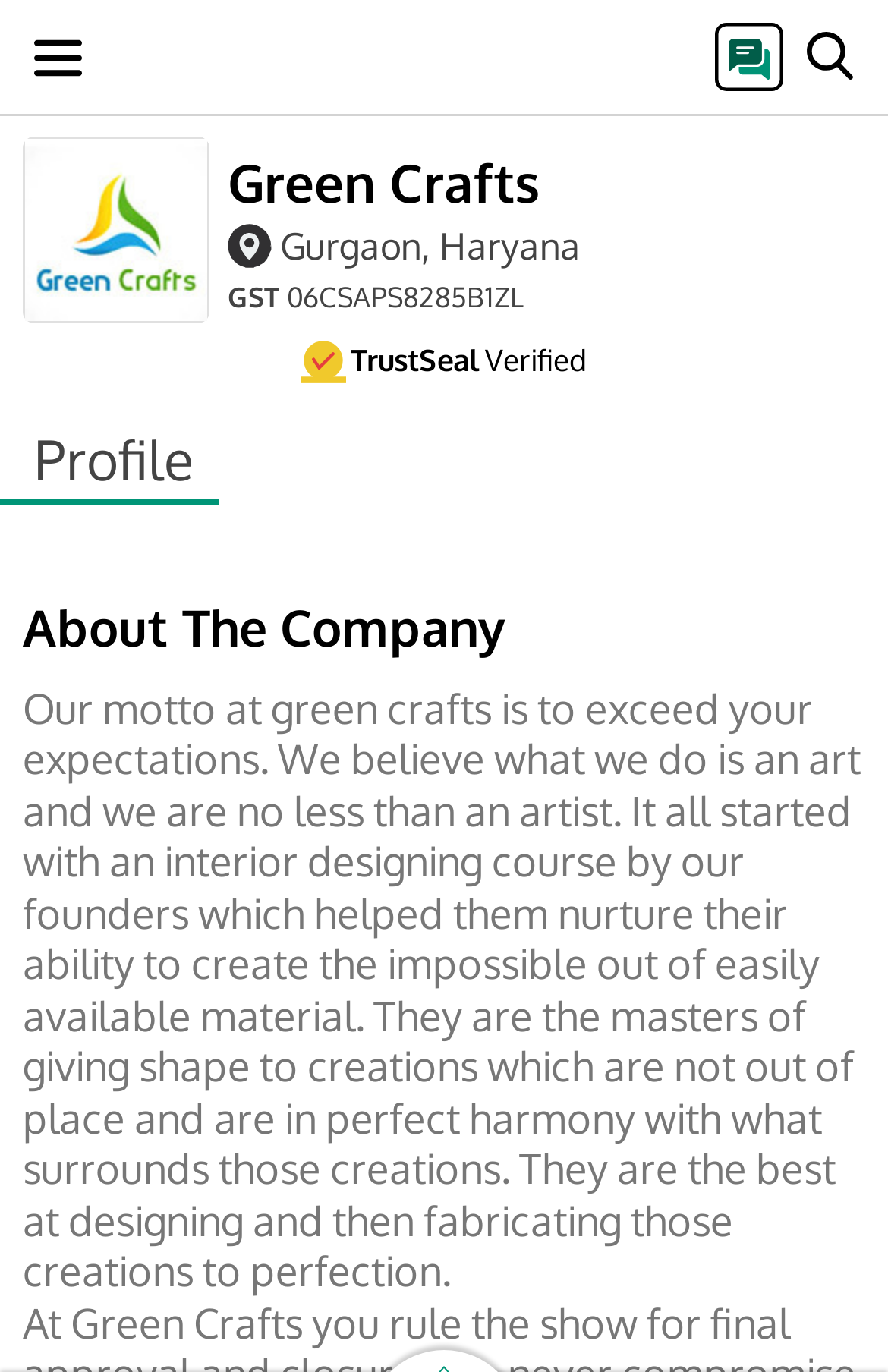Offer a thorough description of the webpage.

The webpage is about Green Crafts, a company that manufactures various products such as MDF Mandir Jali, Laser Cutting Services, and Building Panels & Cladding Materials. 

At the top left of the page, there is a small image, and on the top right, there are three small images aligned horizontally. Below these images, there is a figure with a company logo, which is a link. Next to the logo, there is a heading with the company name "Green Crafts" and a link to "Gurgaon, Haryana". 

Below this section, there are two lines of text, with "GST" and a GST number on the first line, and "TrustSeal" and "Verified" on the second line. There is also a small image between these two lines of text. 

The main content of the page starts with an article section, which has a heading "Profile" at the top. Below this, there is a heading "About The Company" that spans almost the entire width of the page. Under this heading, there is a paragraph of text that describes the company's motto and its founders' background in interior designing and their ability to create unique designs.